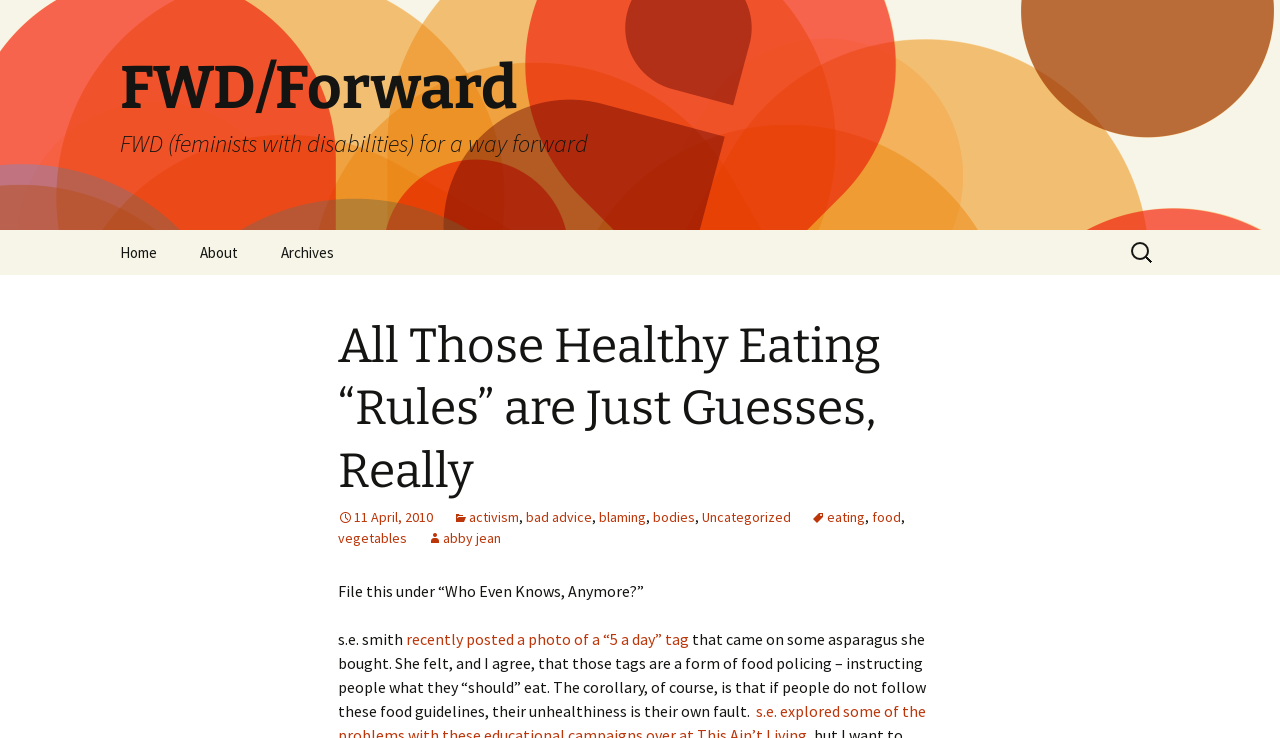Identify the bounding box coordinates of the region I need to click to complete this instruction: "View SafetyCulture's profile".

None